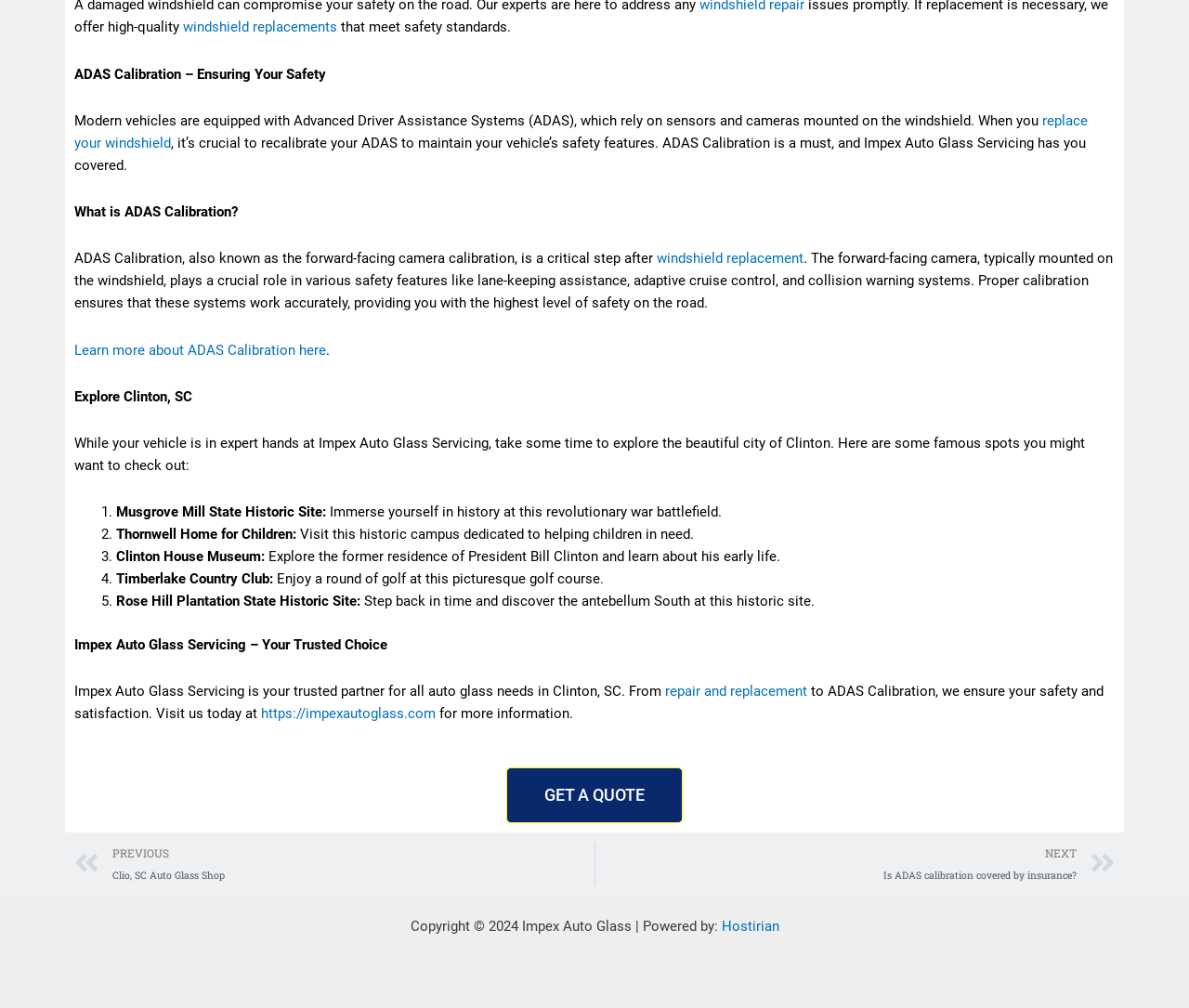Find the bounding box of the UI element described as: "replace your windshield". The bounding box coordinates should be given as four float values between 0 and 1, i.e., [left, top, right, bottom].

[0.062, 0.111, 0.915, 0.15]